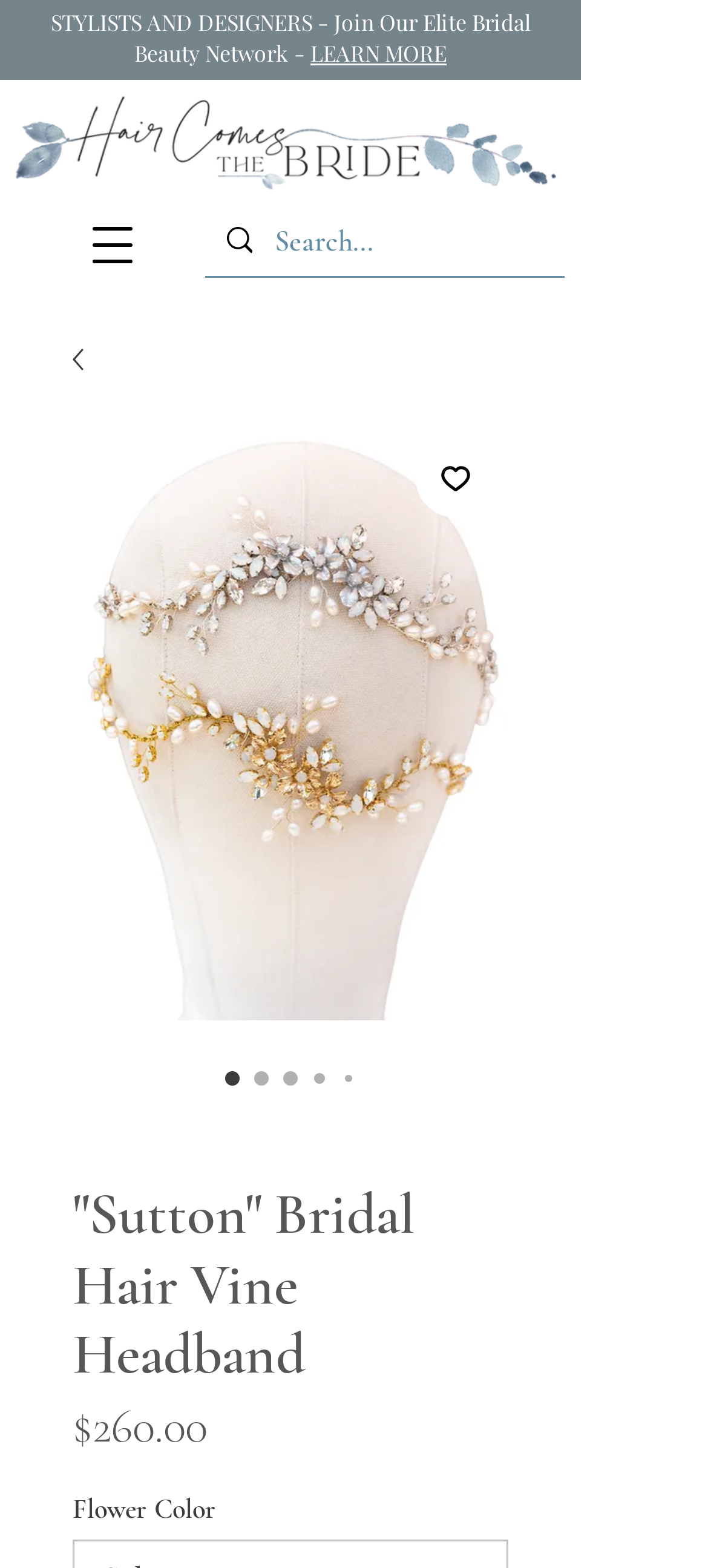Using the description: "aria-label="Open navigation menu"", identify the bounding box of the corresponding UI element in the screenshot.

[0.103, 0.132, 0.213, 0.18]